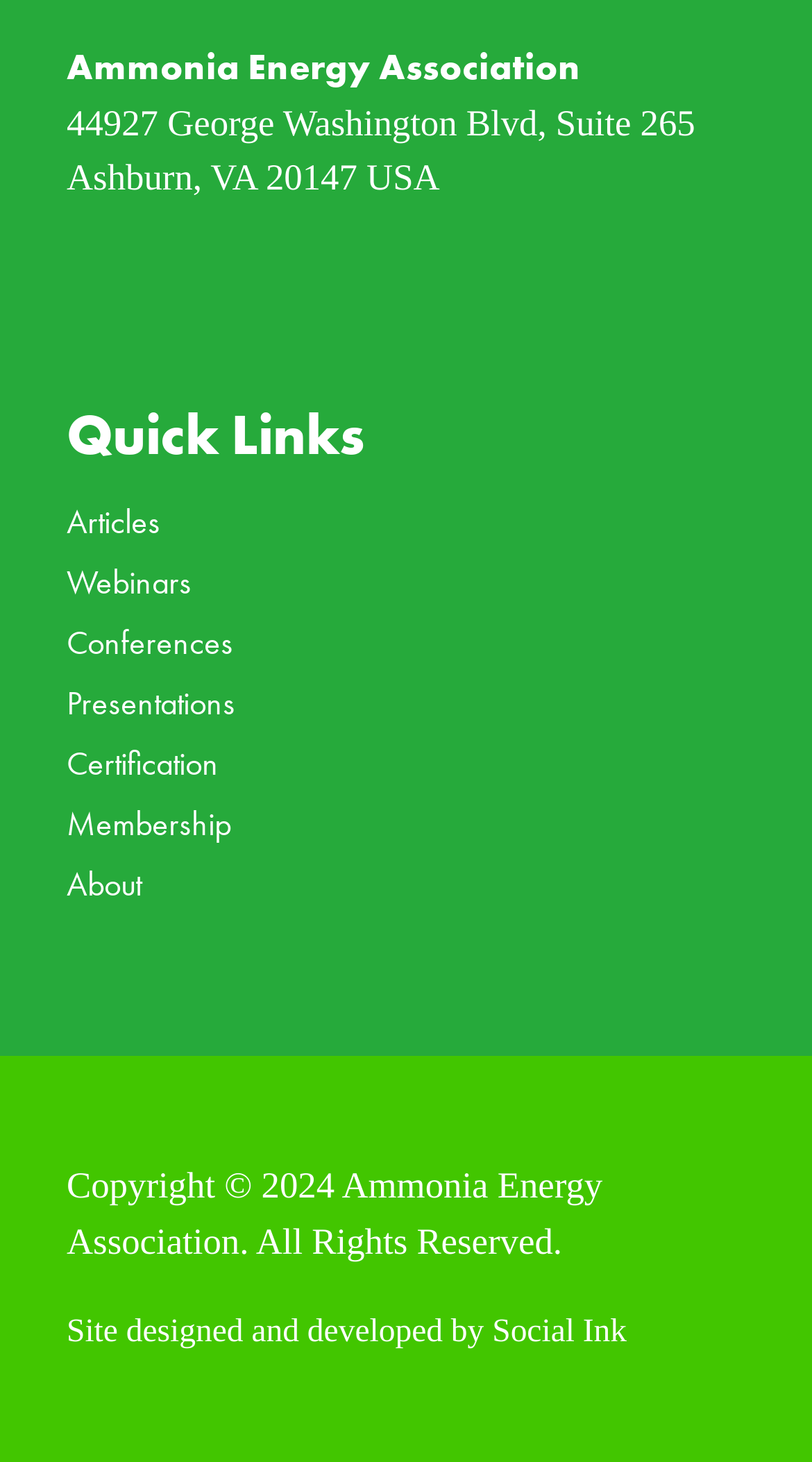What is the name of the organization?
Please look at the screenshot and answer in one word or a short phrase.

Ammonia Energy Association